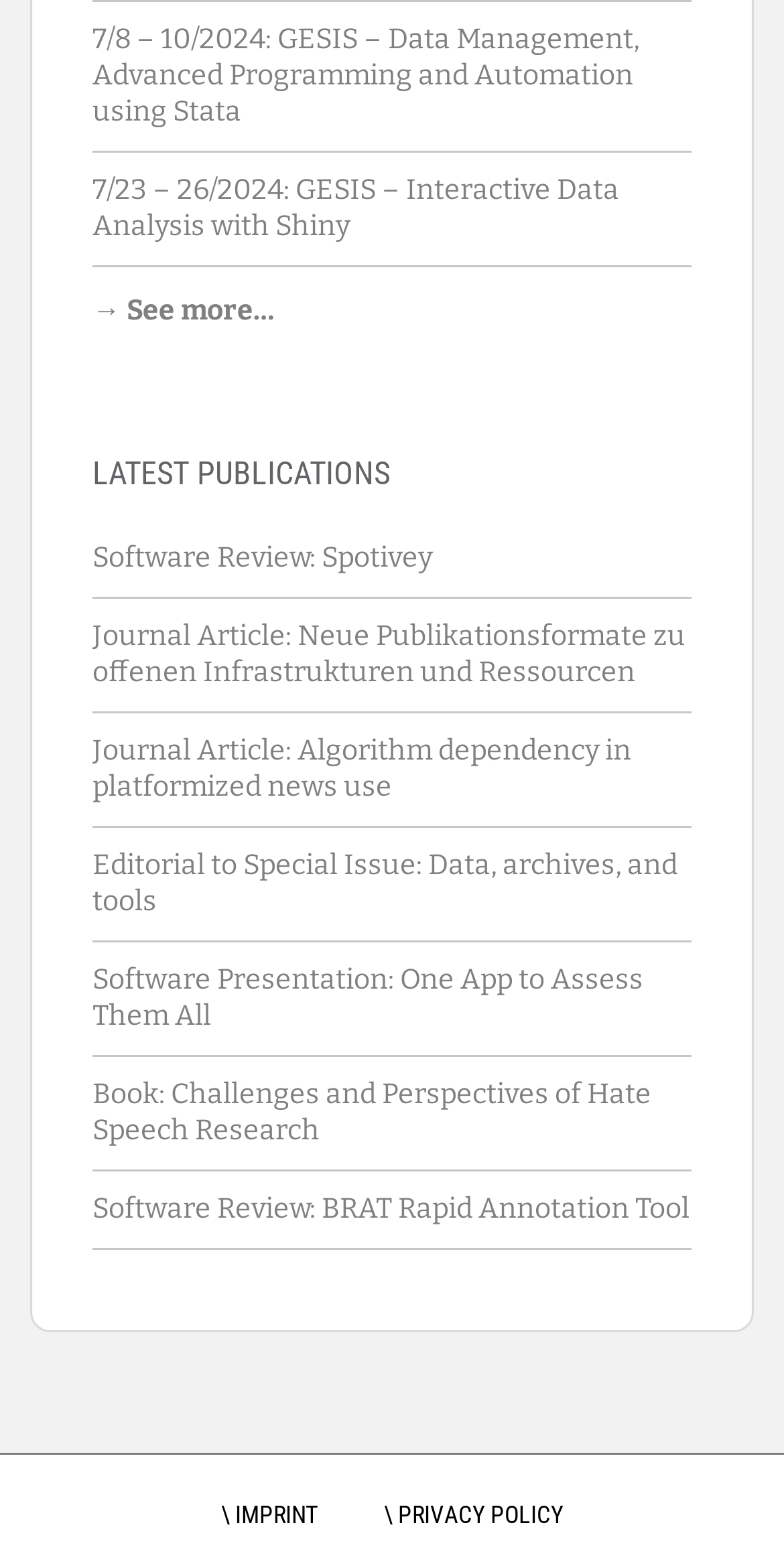Find the bounding box coordinates for the area that must be clicked to perform this action: "View imprint".

[0.244, 0.941, 0.444, 0.993]